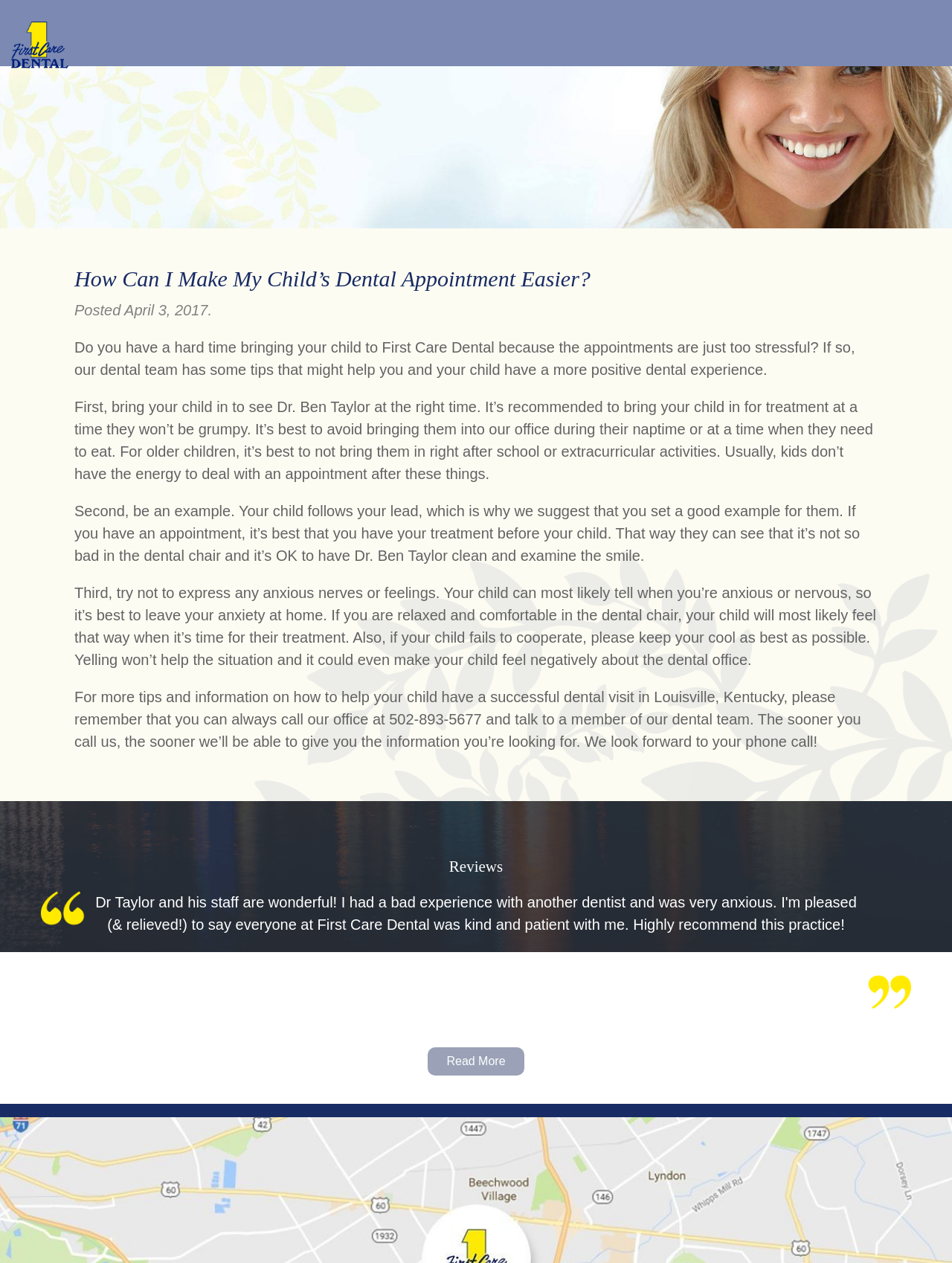What can parents do to set a good example for their child during dental appointments?
Answer with a single word or phrase by referring to the visual content.

Have treatment before the child